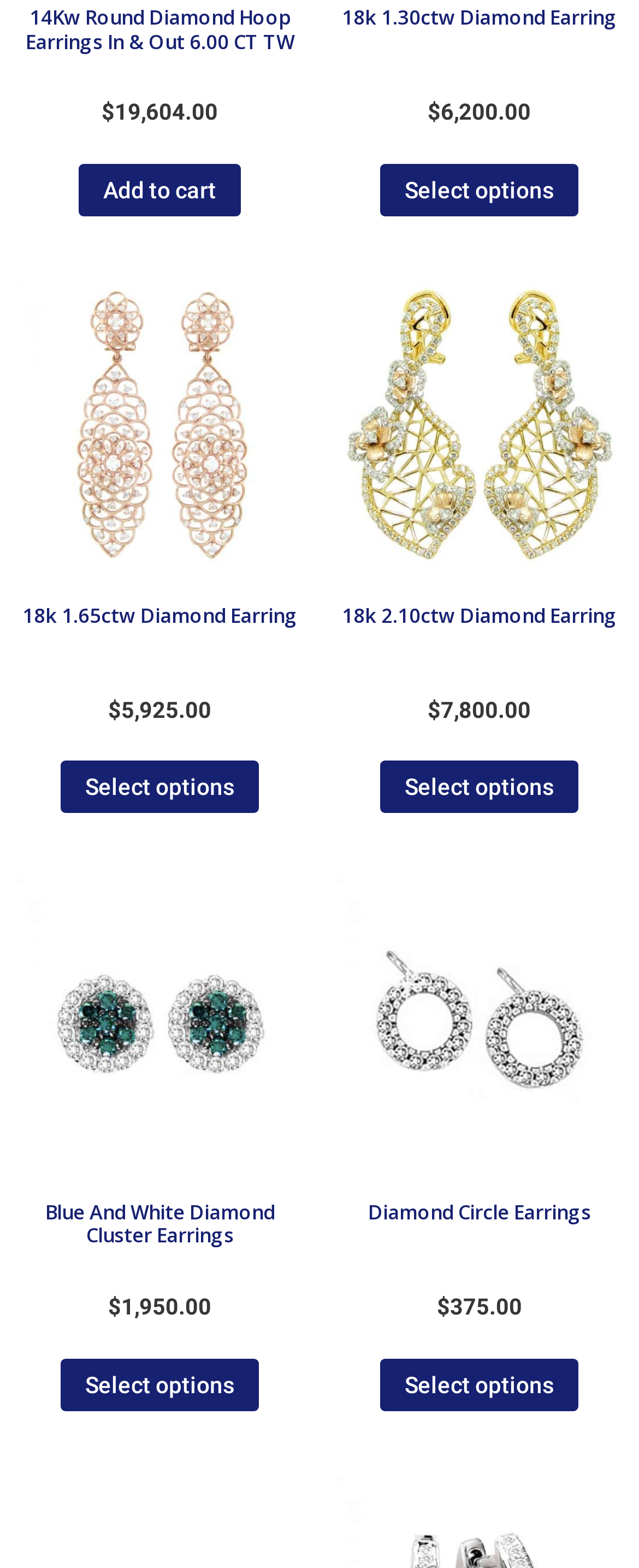What is the price of the most expensive earring?
Please provide a comprehensive answer based on the contents of the image.

I looked for the highest price among the links, which is associated with the '18k 2.10ctw Diamond Earring' product.